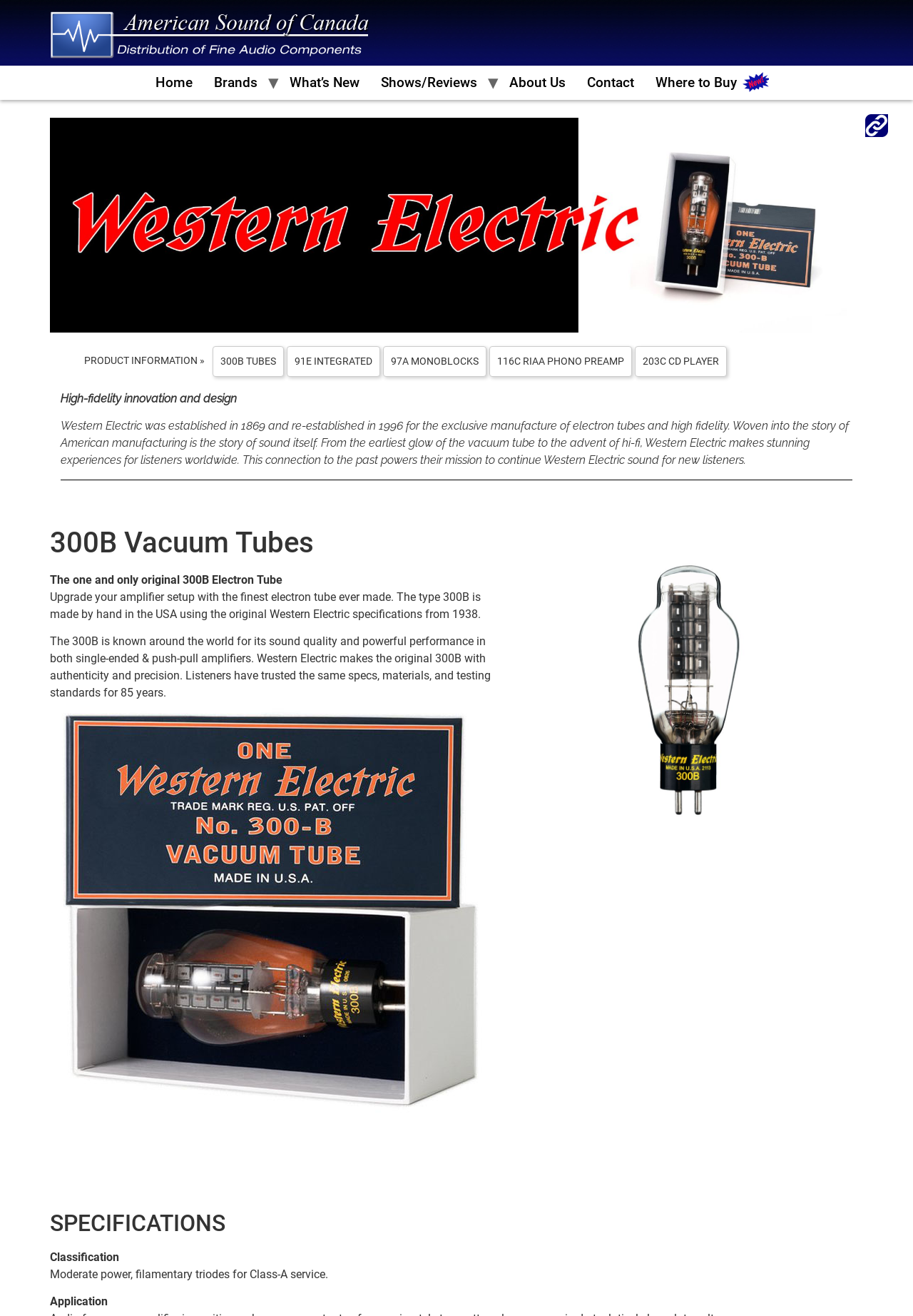Please find the bounding box for the UI component described as follows: "Brands".

[0.222, 0.051, 0.293, 0.075]